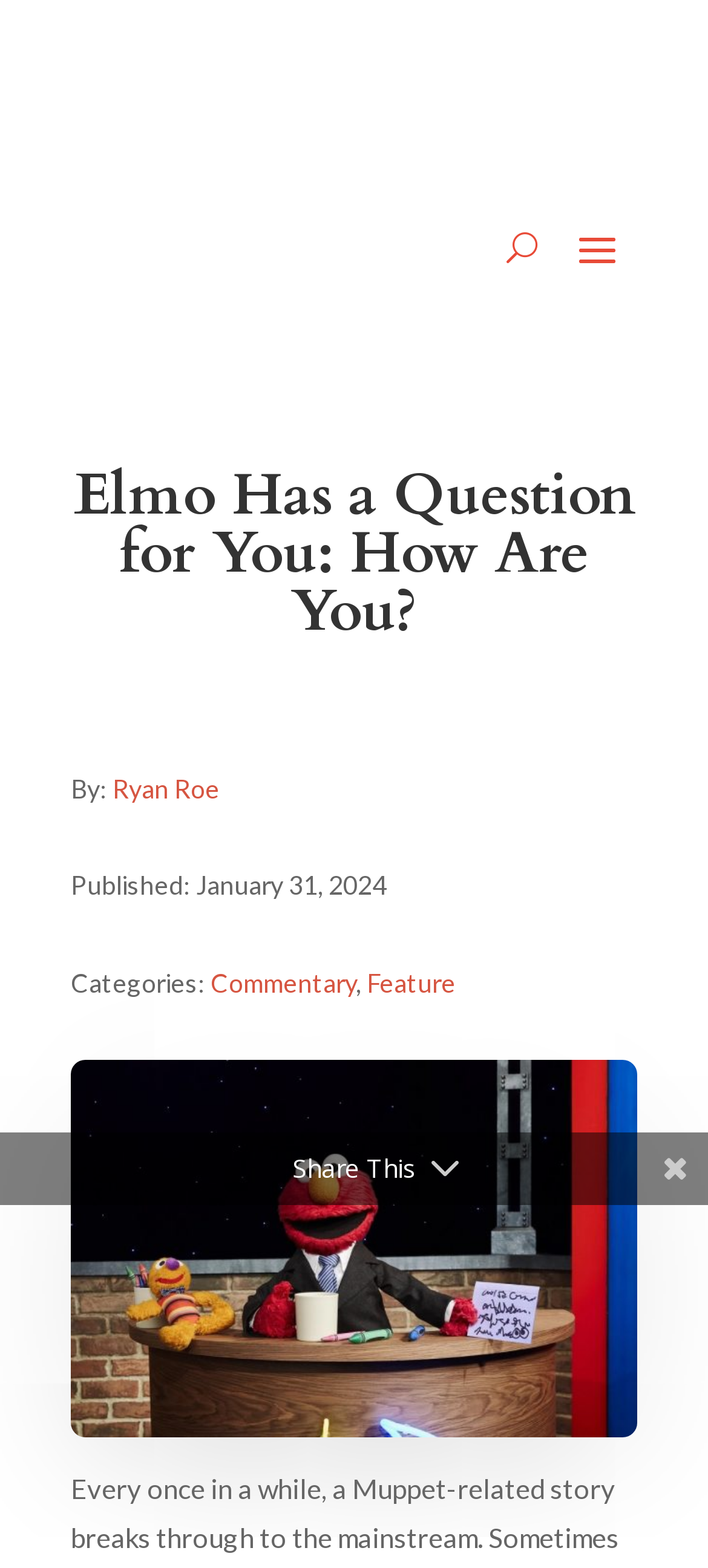Please analyze the image and provide a thorough answer to the question:
What is the publication date of the article?

I found the publication date by looking at the text 'Published: January 31, 2024' which is located below the author's name.